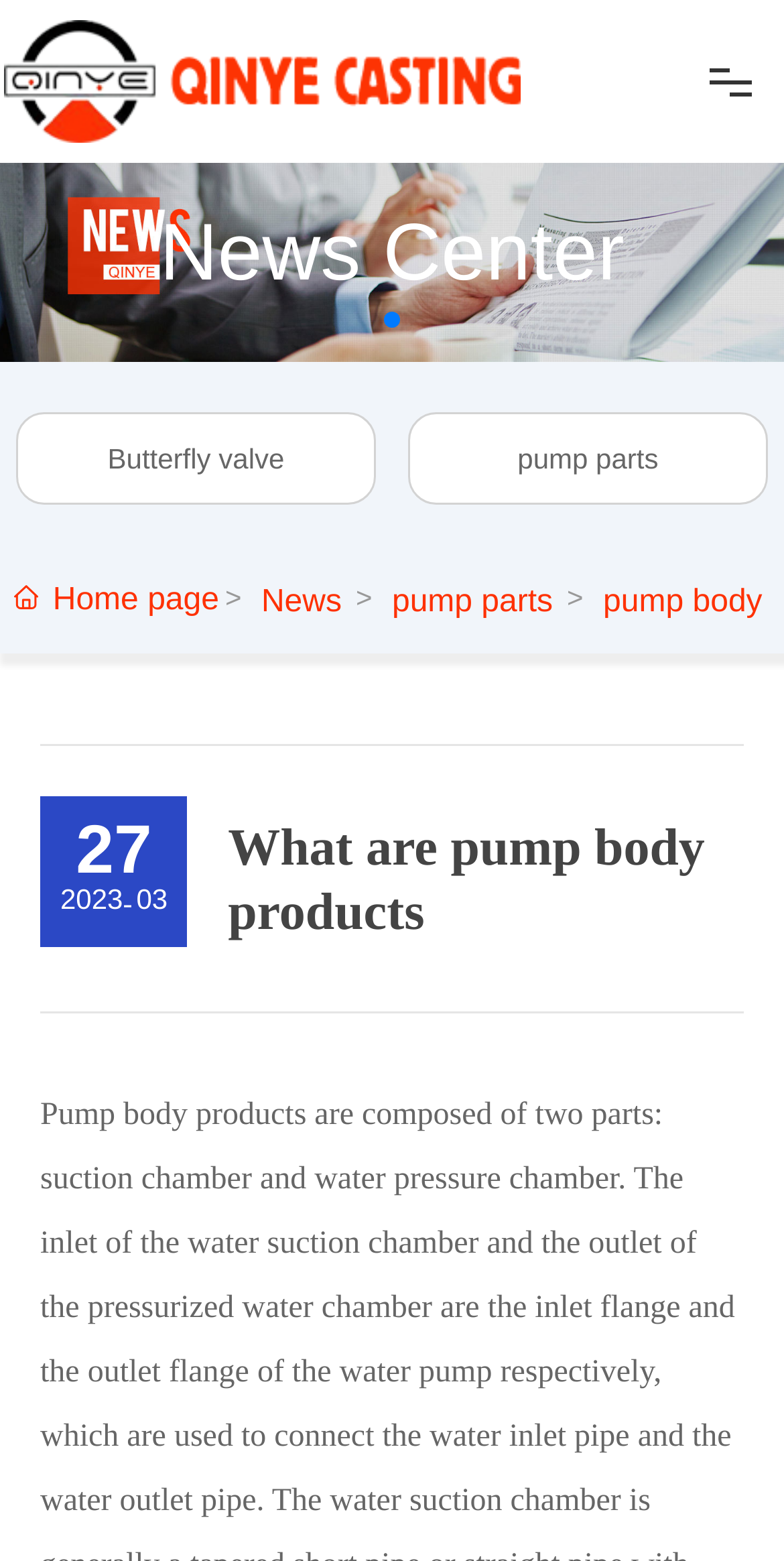Extract the bounding box coordinates for the HTML element that matches this description: "aria-label="Go to slide 1"". The coordinates should be four float numbers between 0 and 1, i.e., [left, top, right, bottom].

[0.49, 0.199, 0.51, 0.21]